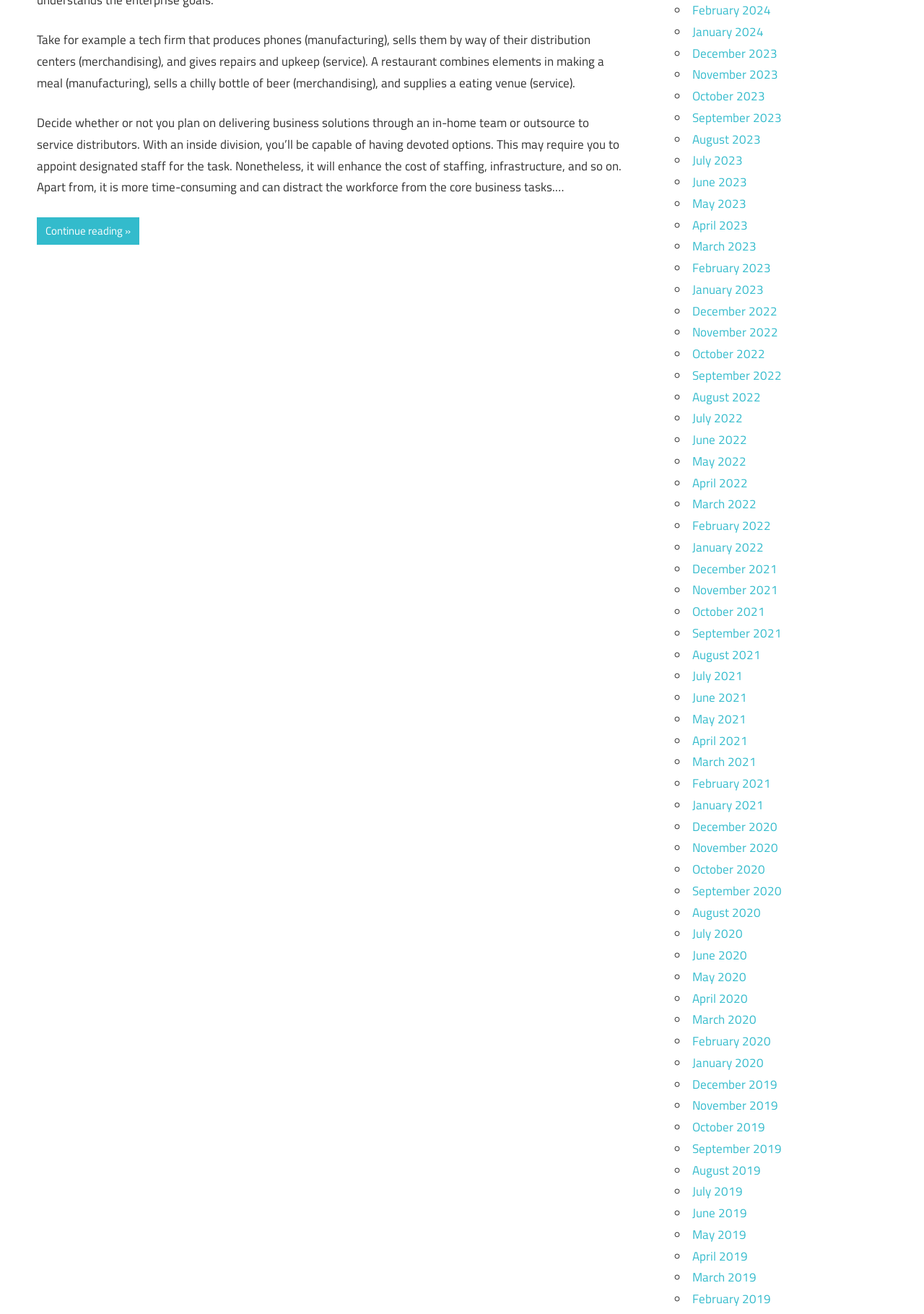Answer the question in one word or a short phrase:
What is the topic of the first paragraph?

Business solutions